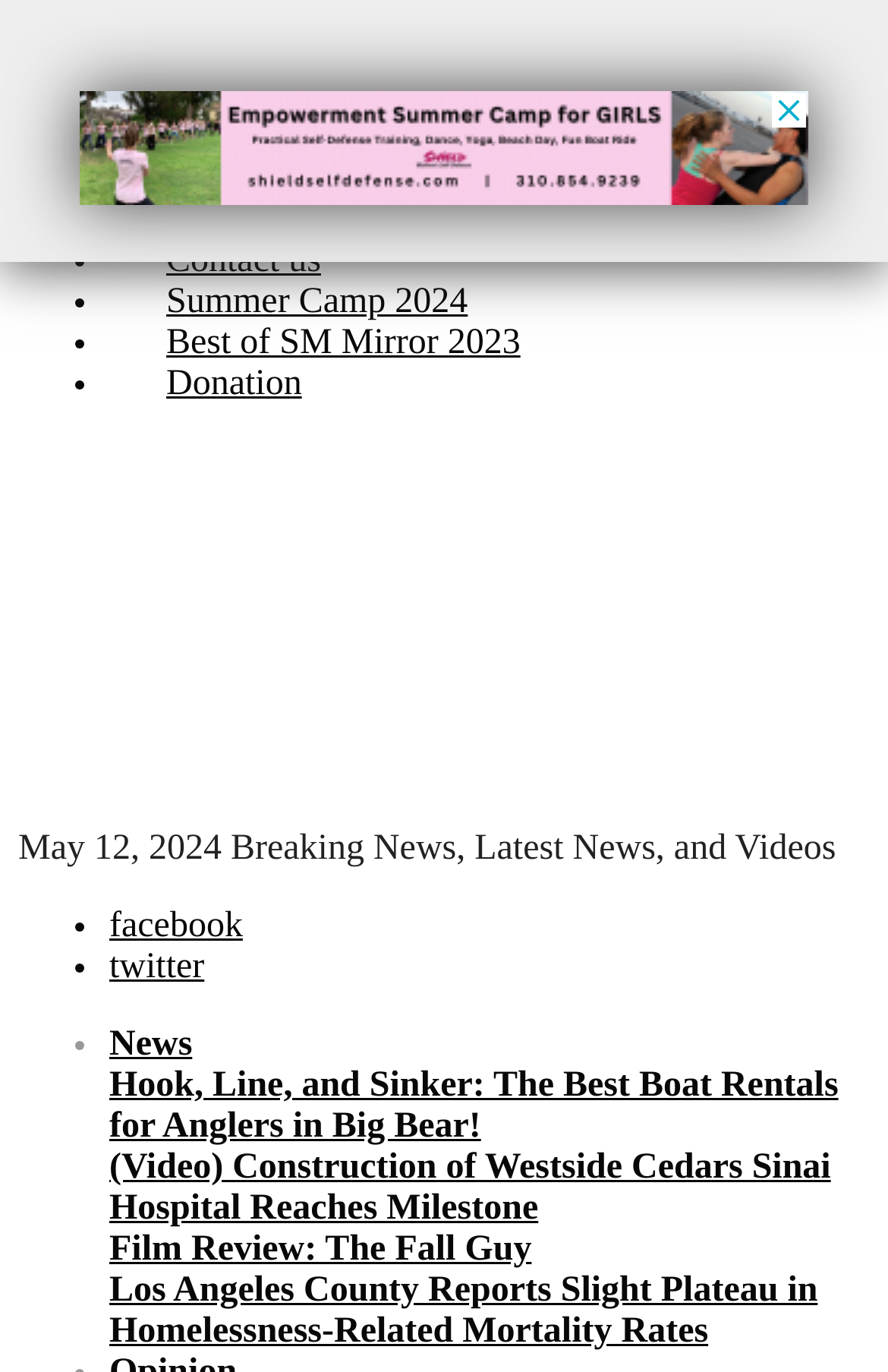Please provide the bounding box coordinates for the element that needs to be clicked to perform the following instruction: "Read about Summer Camp 2024". The coordinates should be given as four float numbers between 0 and 1, i.e., [left, top, right, bottom].

[0.123, 0.164, 0.591, 0.276]